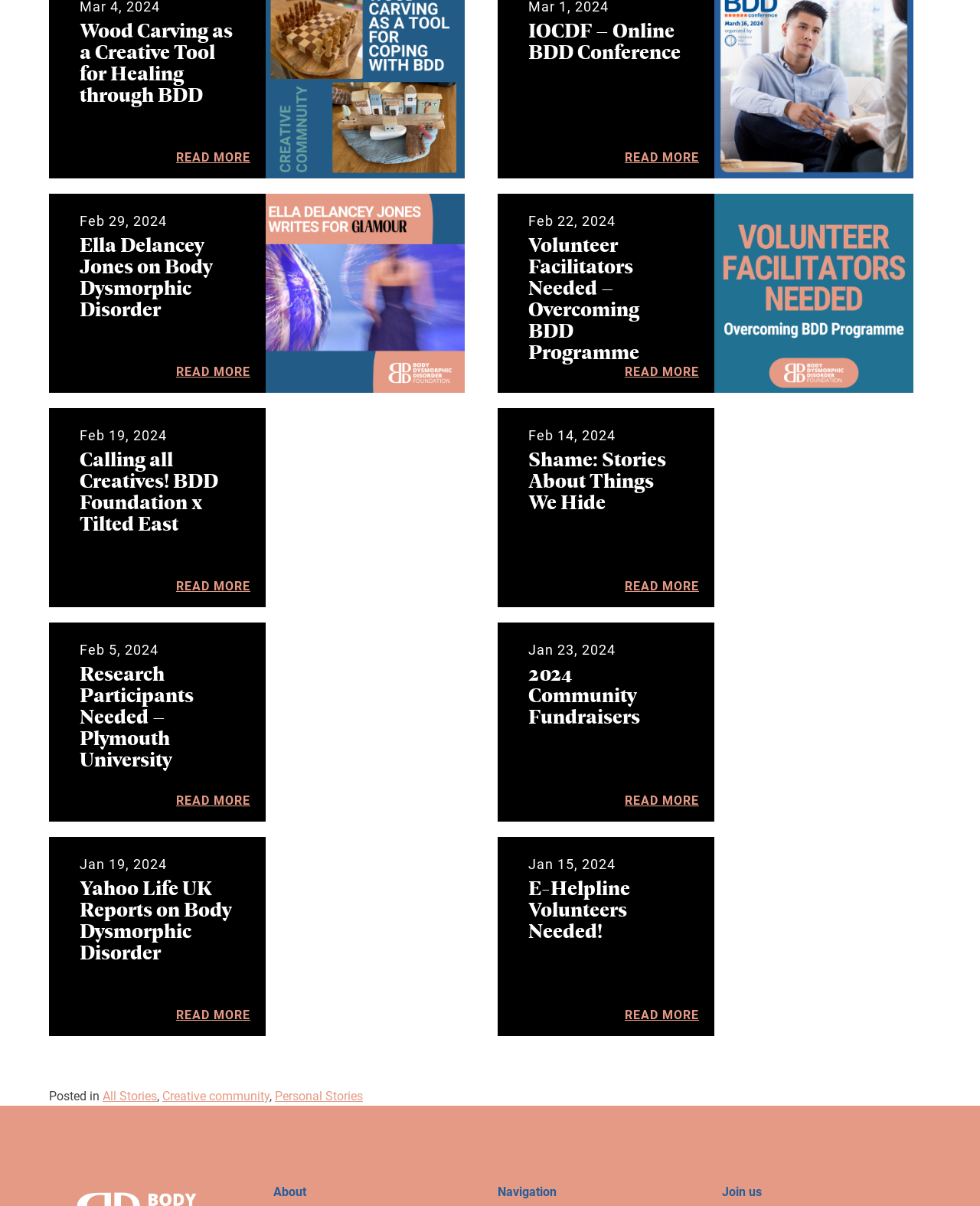Identify the bounding box coordinates of the region that needs to be clicked to carry out this instruction: "Read more about Wood Carving as a Creative Tool for Healing through BDD". Provide these coordinates as four float numbers ranging from 0 to 1, i.e., [left, top, right, bottom].

[0.18, 0.123, 0.255, 0.138]